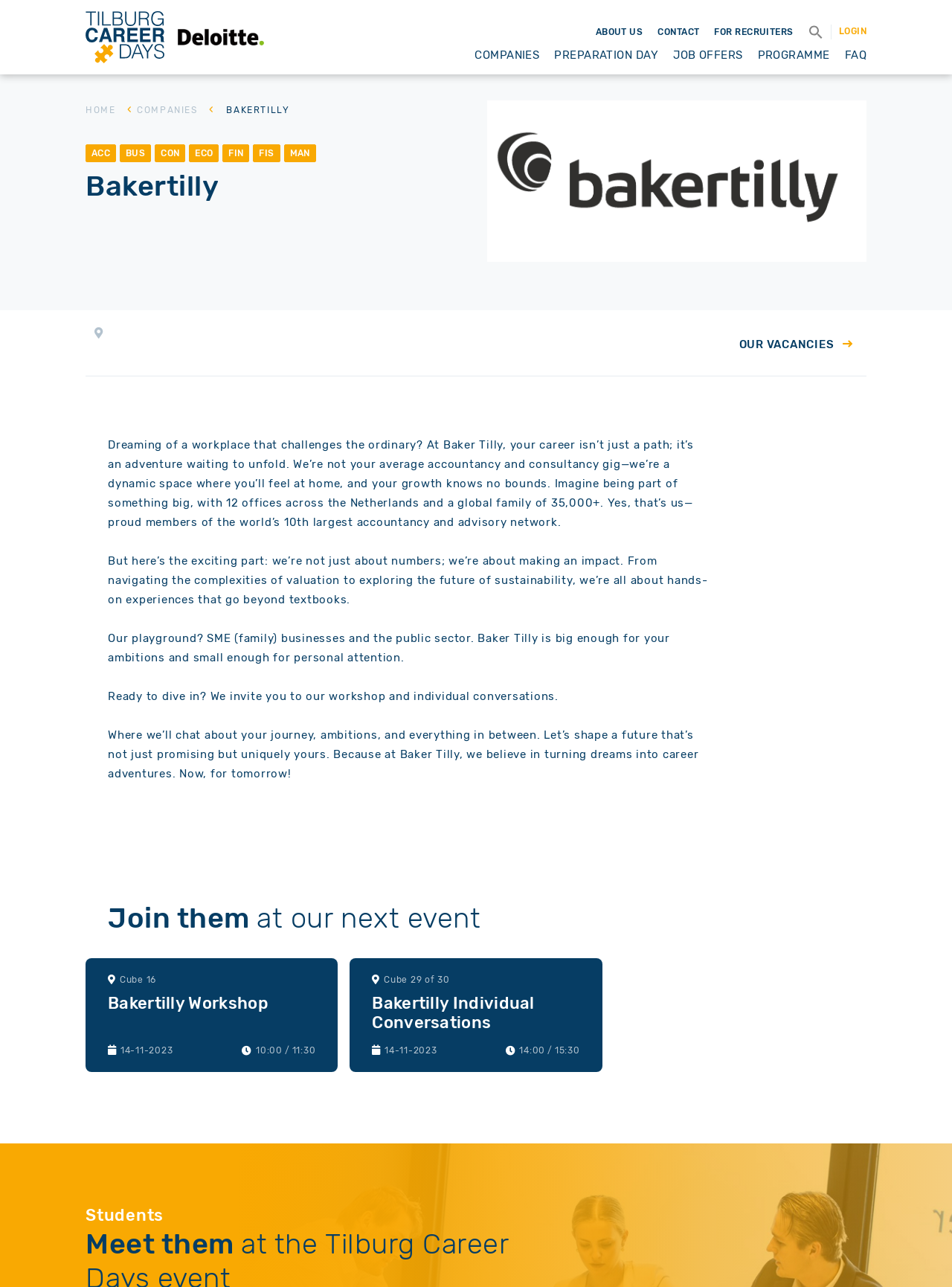Locate the bounding box coordinates of the UI element described by: "Job offers". Provide the coordinates as four float numbers between 0 and 1, formatted as [left, top, right, bottom].

[0.707, 0.036, 0.78, 0.049]